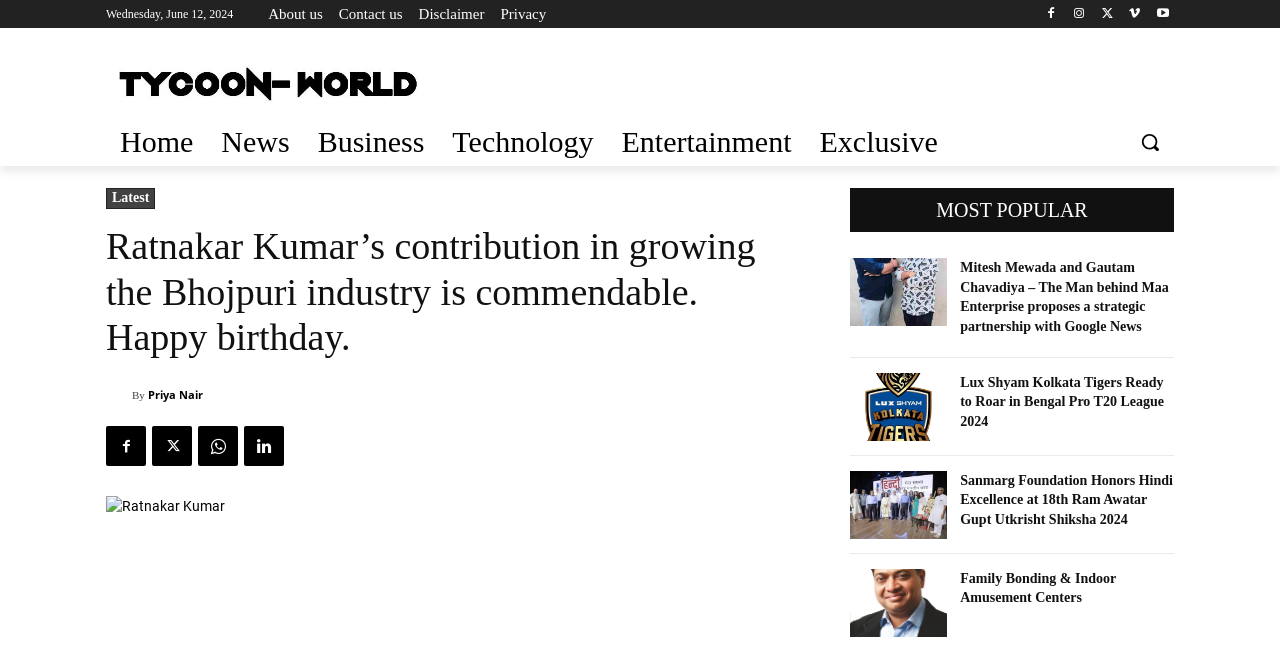Offer an extensive depiction of the webpage and its key elements.

This webpage appears to be a news article or blog post celebrating the birthday of Ratnakar Kumar, a prominent figure in the Bhojpuri industry. At the top of the page, there is a date displayed as "Wednesday, June 12, 2024". Below the date, there are several links to different sections of the website, including "About us", "Contact us", "Disclaimer", and "Privacy".

To the right of these links, there are six social media icons, represented by Unicode characters. Above these icons, there is a logo image with a link to the "Home" page. Below the logo, there is a navigation menu with links to different categories, including "News", "Business", "Technology", "Entertainment", and "Exclusive". 

On the left side of the page, there is a search button with a magnifying glass icon. Below the search button, there is a link to the "Latest" news and a heading that reads "Ratnakar Kumar’s contribution in growing the Bhojpuri industry is commendable. Happy birthday." 

Below this heading, there is an article with a byline attributed to Priya Nair, accompanied by a small image of the author. The article is followed by several social media sharing links. 

On the right side of the page, there is a section titled "MOST POPULAR" with four news article links, each with a heading and a brief summary. The articles appear to be related to business, sports, and education.